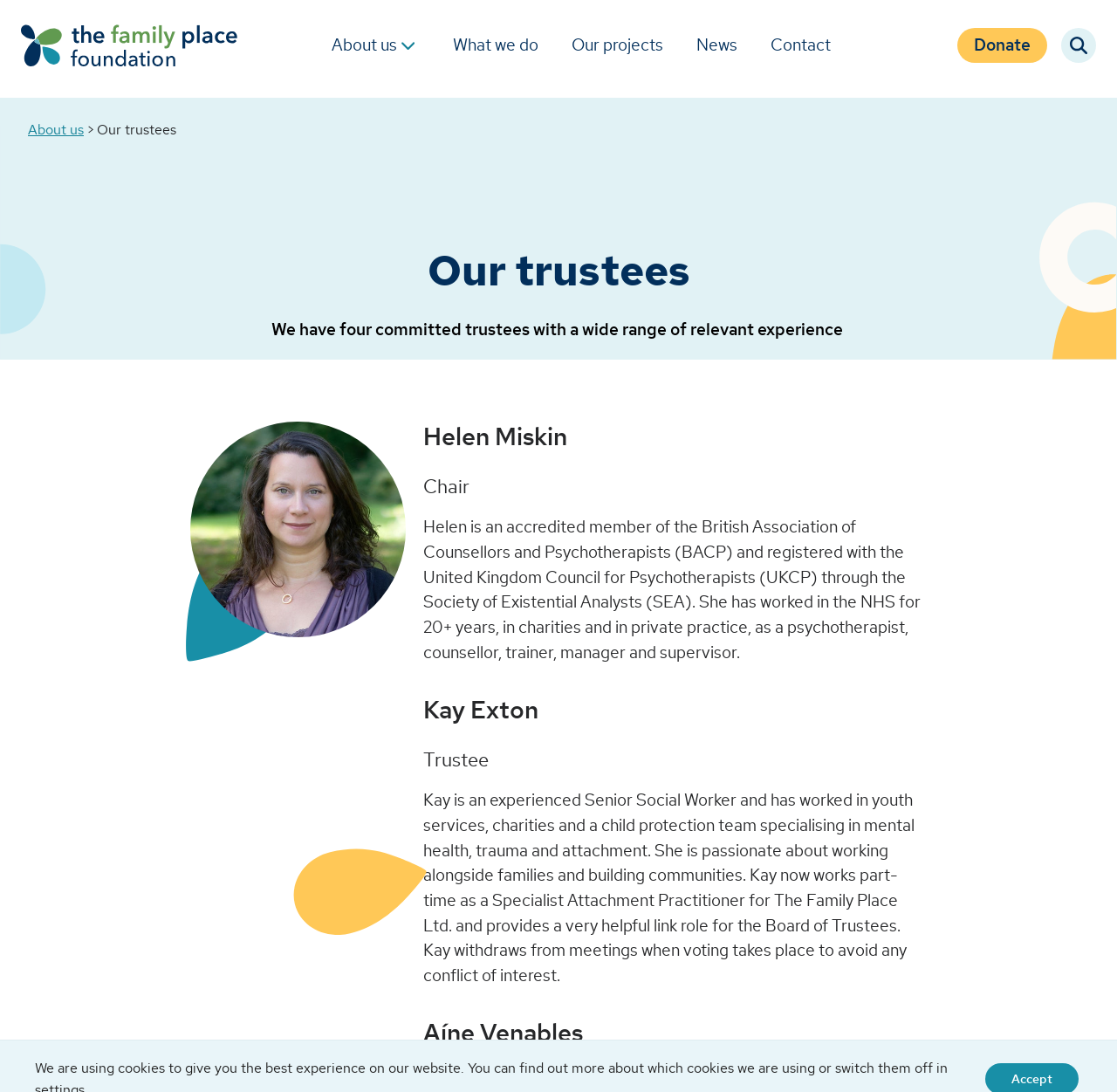Identify the bounding box coordinates of the HTML element based on this description: "alt="The Family Place Foundation Logo"".

[0.019, 0.03, 0.214, 0.05]